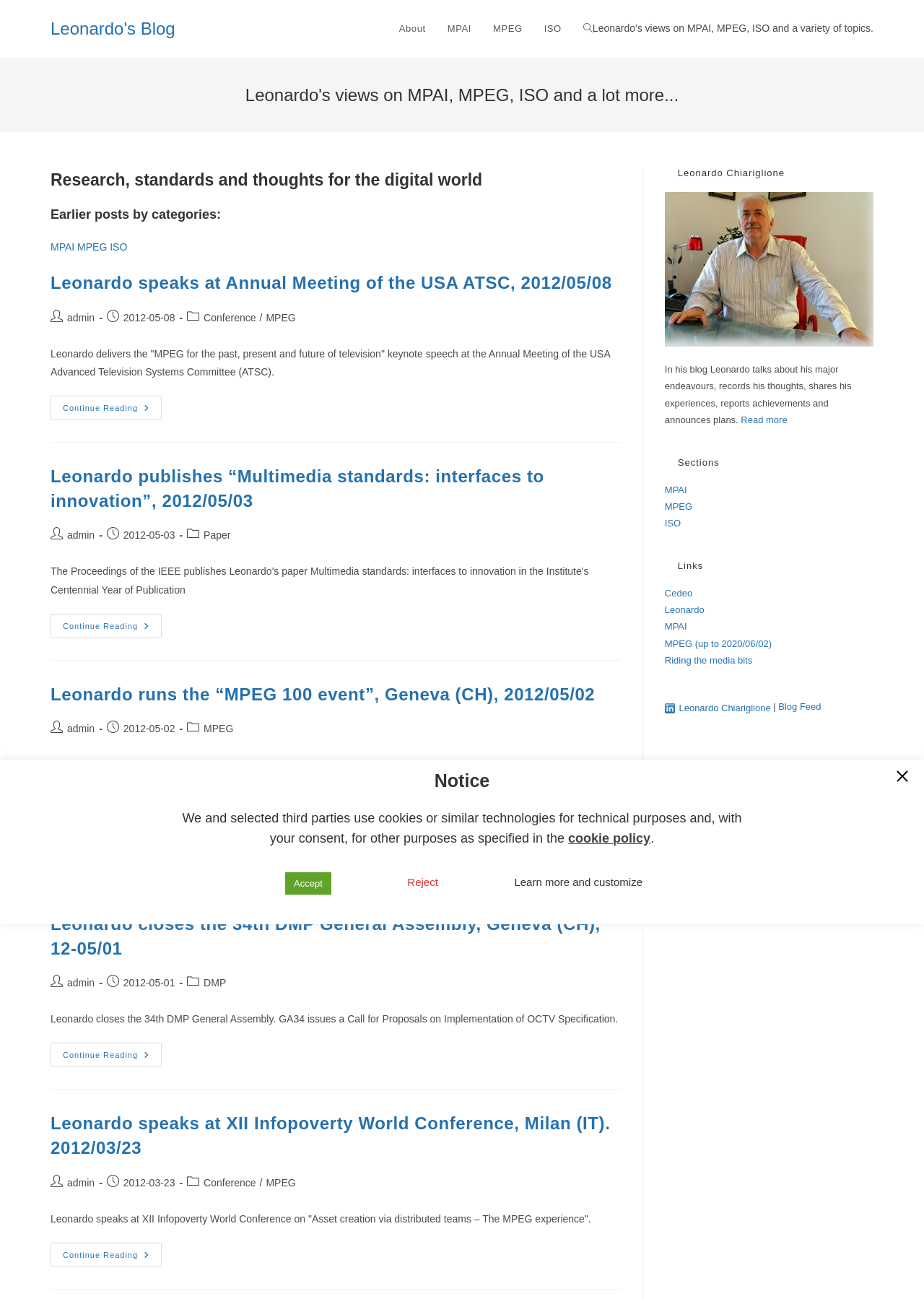Describe all visible elements and their arrangement on the webpage.

This webpage is a blog titled "Leonardo's views on MPAI, MPEG, ISO and a lot more..." with a total of 56 pages. The top section of the page features a layout table with a link to "Leonardo's Blog" on the left and a series of links to "About", "MPAI", "MPEG", "ISO", and "Toggle website search" on the right.

Below this section, there is a header with the title "Leonardo's views on MPAI, MPEG, ISO and a lot more..." followed by a subheading "Research, standards and thoughts for the digital world". Underneath, there are links to "MPAI", "MPEG", and "ISO" categorized as "Earlier posts by categories".

The main content of the page is divided into four articles, each with a heading, post details, and a "Continue Reading" link. The articles are about Leonardo's speeches and publications, including "Leonardo speaks at Annual Meeting of the USA ATSC, 2012/05/08", "Leonardo publishes “Multimedia standards: interfaces to innovation”, 2012/05/03", "Leonardo runs the “MPEG 100 event”, Geneva (CH), 2012/05/02", and "Leonardo closes the 34th DMP General Assembly, Geneva (CH), 12-05/01".

On the right-hand side of the page, there is a primary sidebar with a heading "Leonardo Chiariglione" and a brief description of the blog. Below this, there are links to "Read more" and sections categorized as "Sections" and "Links", including links to "MPAI", "MPEG", "ISO", "Cedeo", "Leonardo", and "MPEG (up to 2020/06/02)".